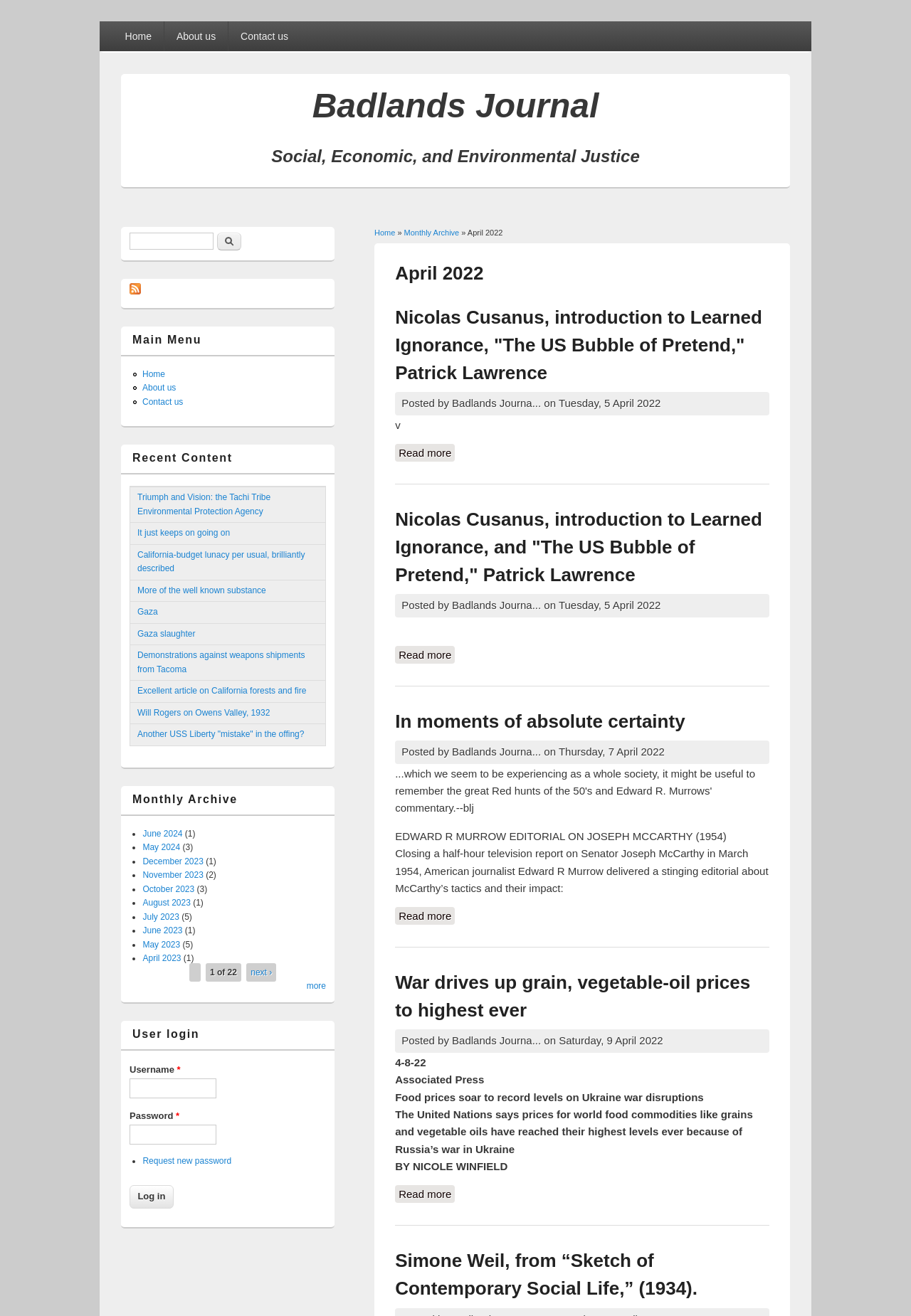What is the name of this journal?
Please craft a detailed and exhaustive response to the question.

The name of the journal can be found in the top-left corner of the webpage, where it is written as 'Badlands Journal' in a larger font size.